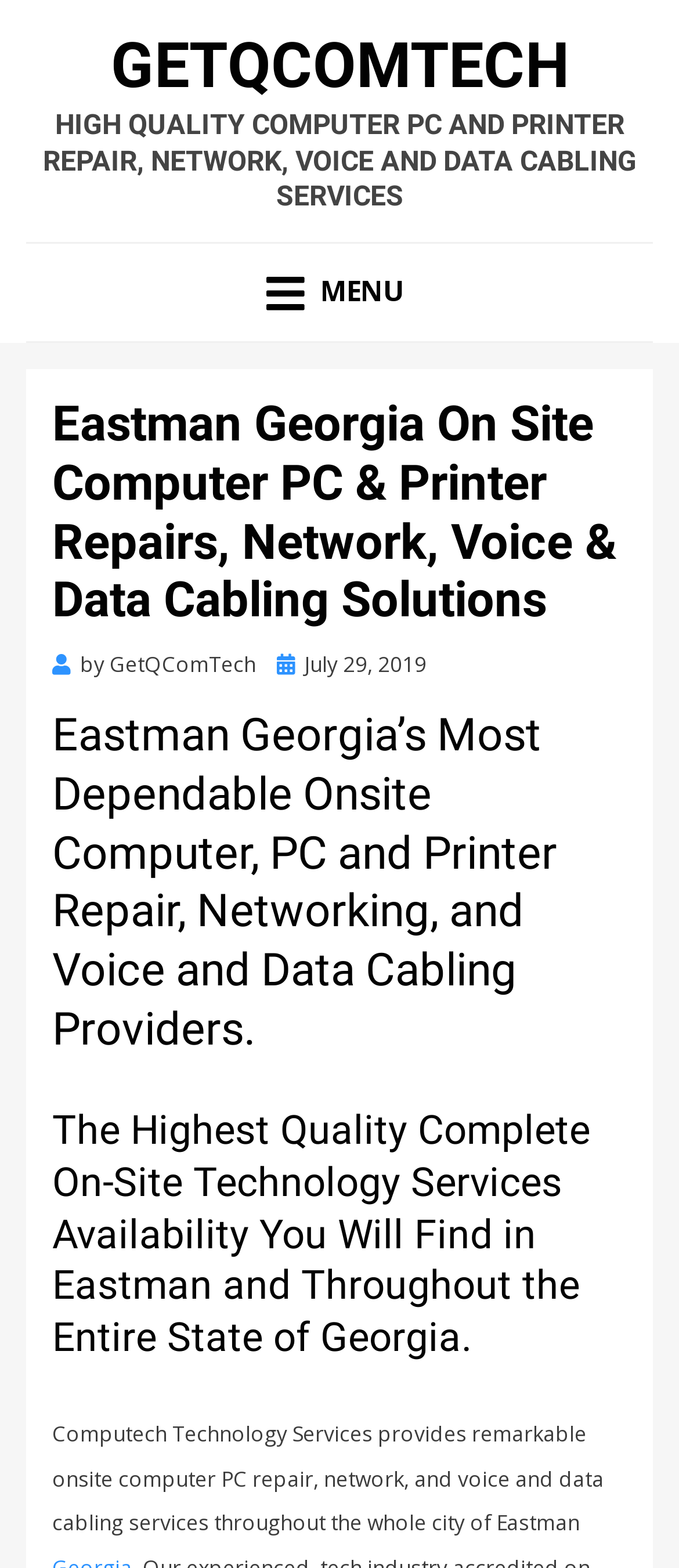Please determine the bounding box of the UI element that matches this description: GetQComTech. The coordinates should be given as (top-left x, top-left y, bottom-right x, bottom-right y), with all values between 0 and 1.

[0.162, 0.414, 0.377, 0.433]